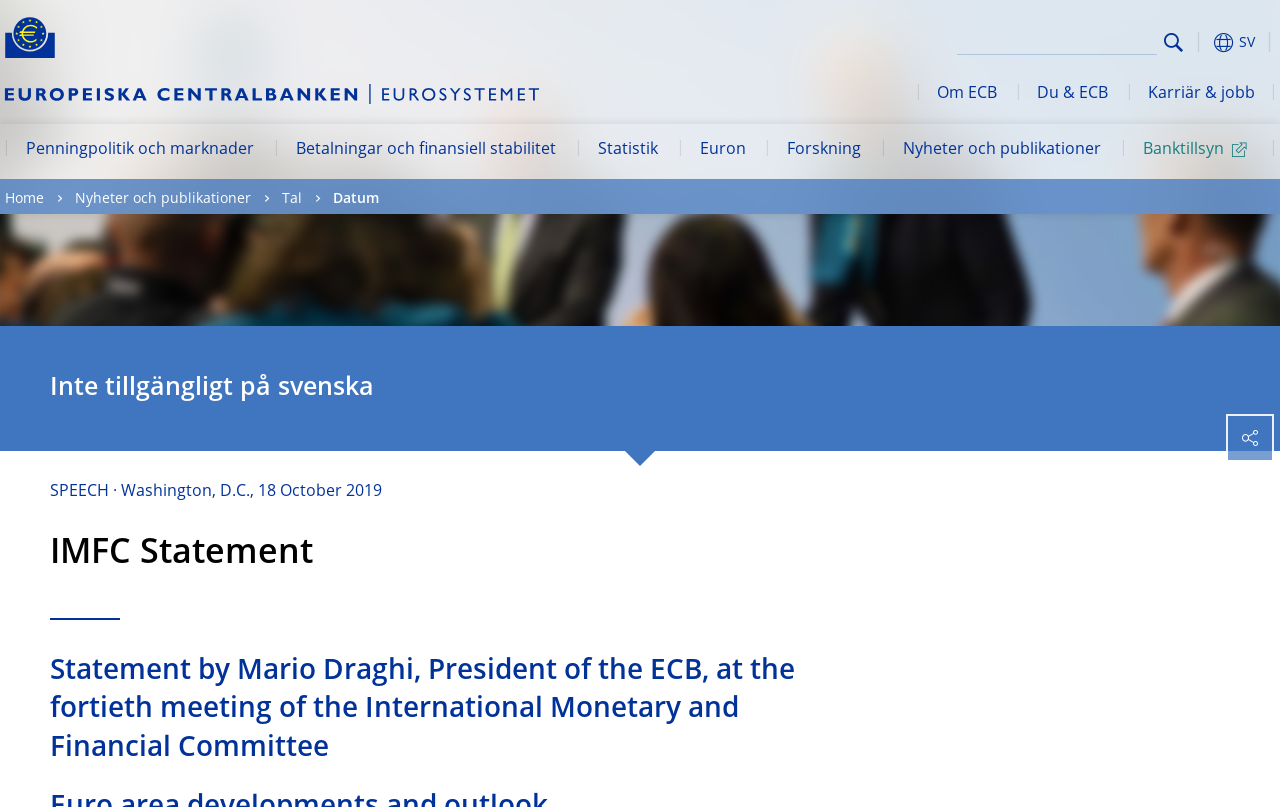What is the language of the webpage?
Refer to the screenshot and deliver a thorough answer to the question presented.

The language of the webpage is not Swedish, as indicated by the text 'Inte tillgängligt på svenska' which means 'Not available in Swedish'.